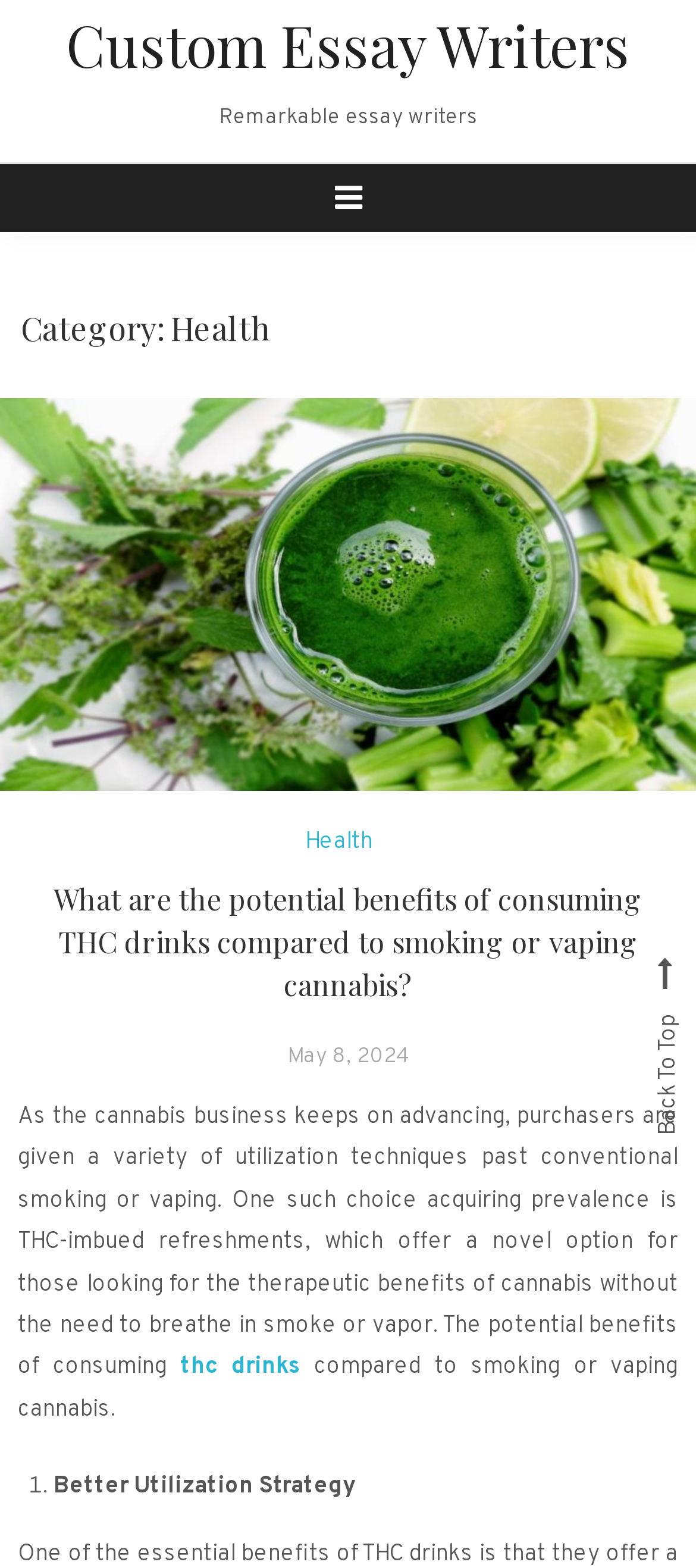Locate the UI element described by Health and provide its bounding box coordinates. Use the format (top-left x, top-left y, bottom-right x, bottom-right y) with all values as floating point numbers between 0 and 1.

[0.438, 0.524, 0.536, 0.551]